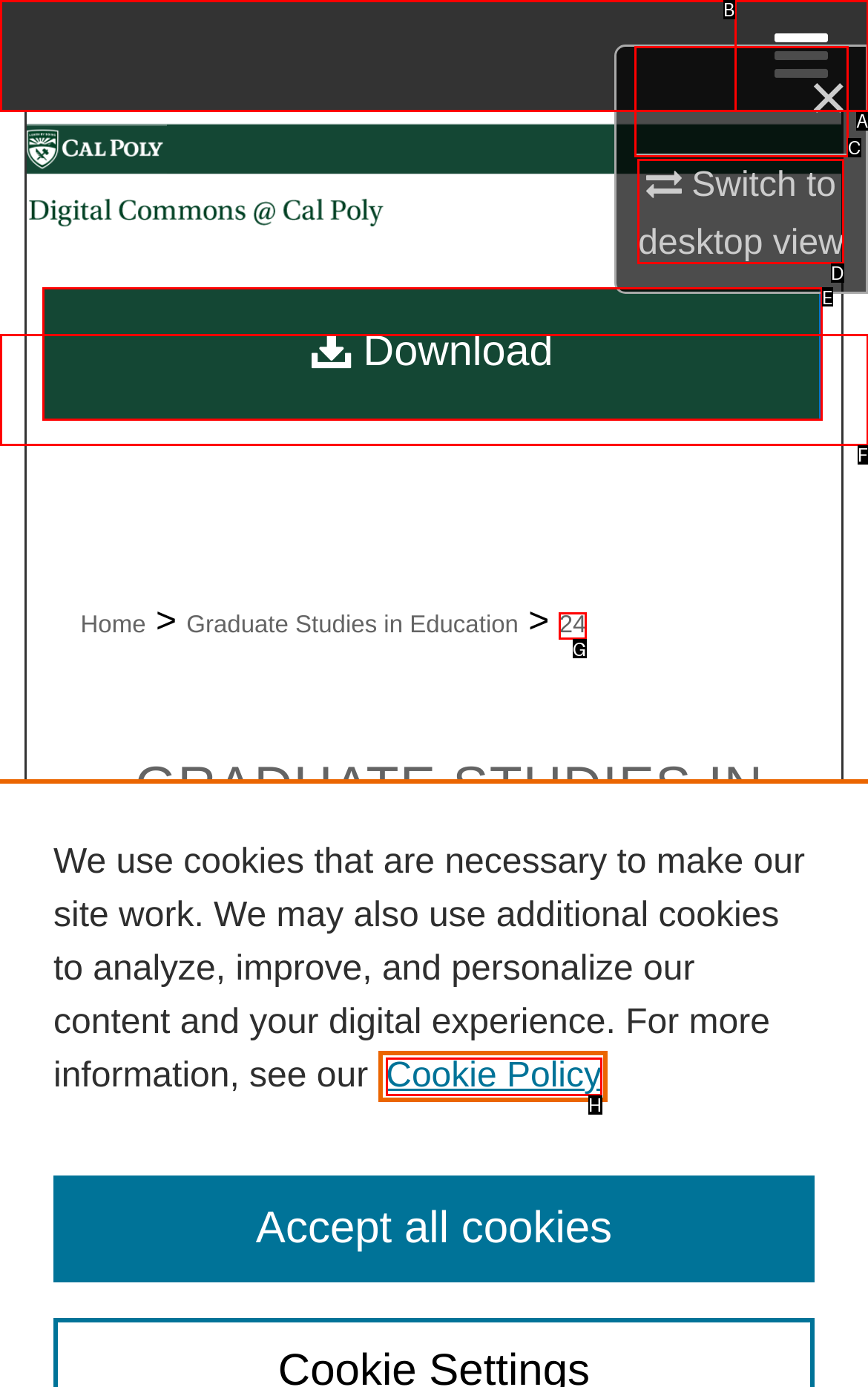Find the correct option to complete this instruction: Toggle mobile menu. Reply with the corresponding letter.

None